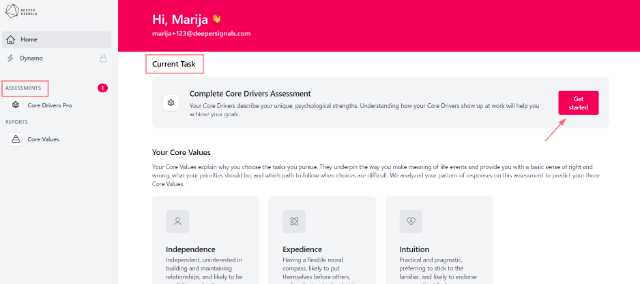Offer a meticulous description of the image.

The image displays a user interface from the Deeper Signals platform, greeting the user, Marija. The vibrant pink header section prominently features her name and email, making it personalized. Below, the "Current Task" section encourages the user to complete the "Core Drivers Assessment," emphasizing the significance of understanding one’s unique psychological strengths. Accompanying this invitation is a brief description of how the assessment can aid in recognizing core drivers at work. The interface also outlines core values, including "Independence," "Expedience," and "Intuition," which help users comprehend their task motivations. A conspicuous "Get started" button urges immediate action, making it user-friendly and engaging.